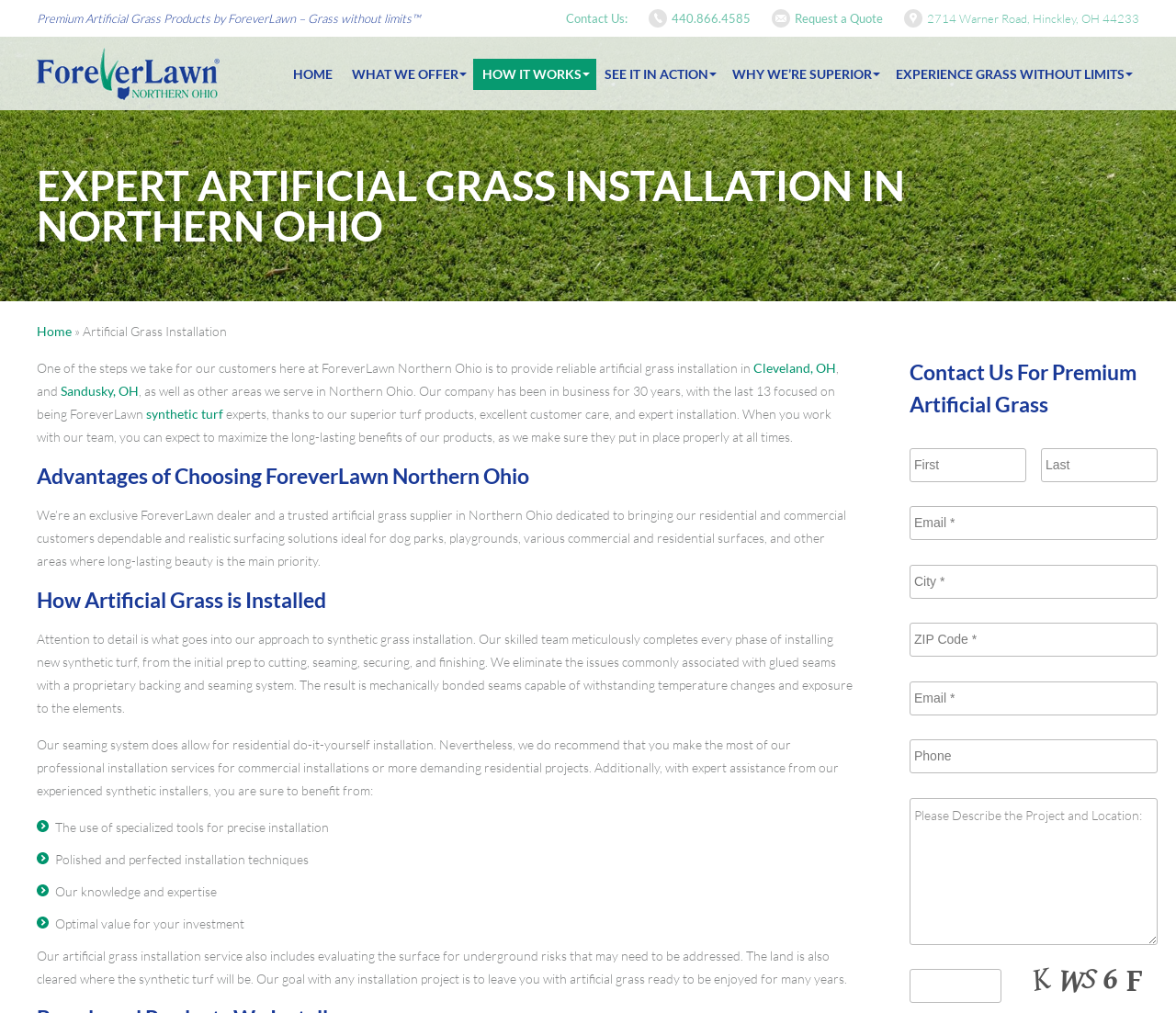Bounding box coordinates are given in the format (top-left x, top-left y, bottom-right x, bottom-right y). All values should be floating point numbers between 0 and 1. Provide the bounding box coordinate for the UI element described as: What We Offer

[0.292, 0.058, 0.403, 0.088]